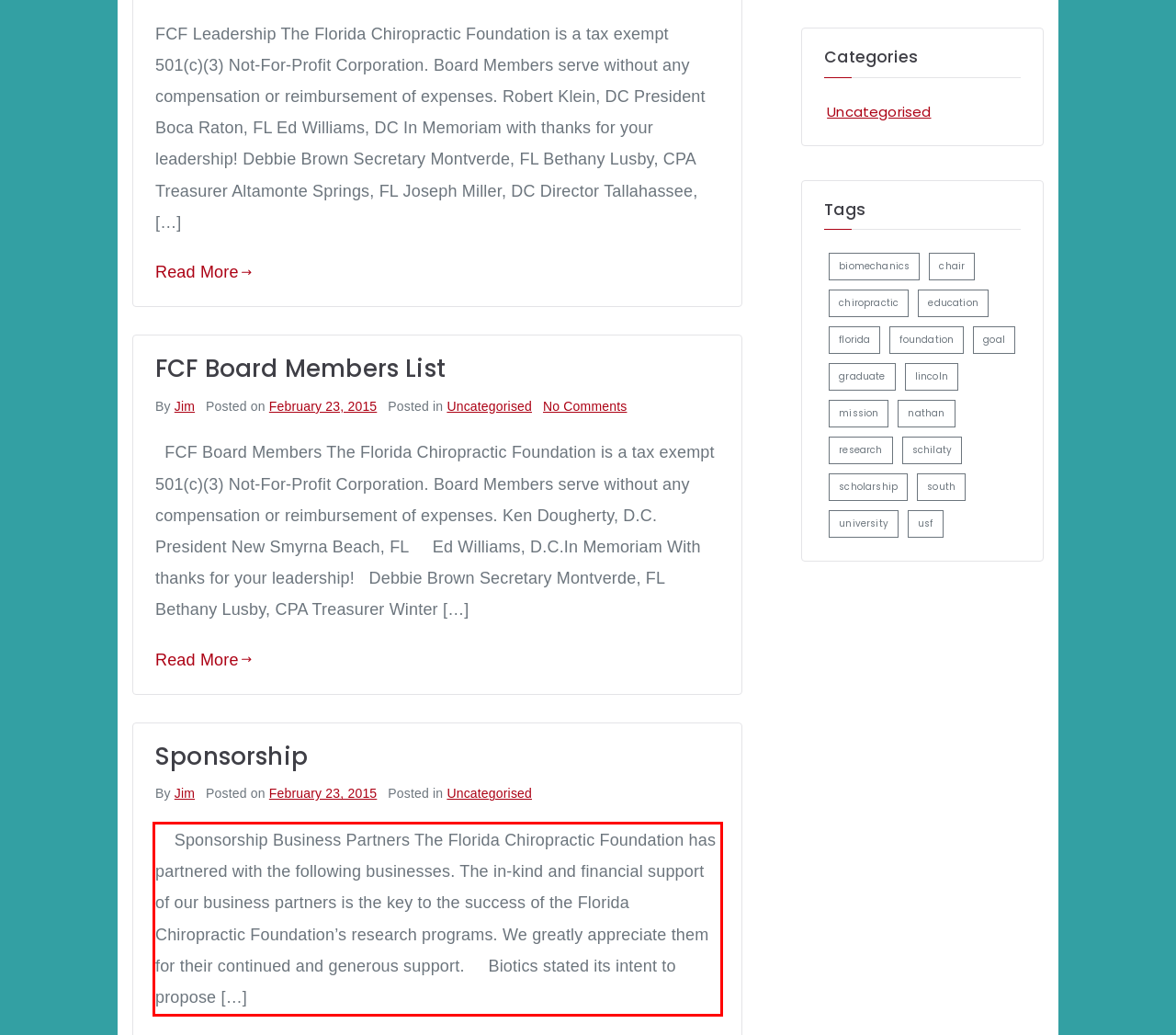Using the provided screenshot of a webpage, recognize and generate the text found within the red rectangle bounding box.

Sponsorship Business Partners The Florida Chiropractic Foundation has partnered with the following businesses. The in-kind and financial support of our business partners is the key to the success of the Florida Chiropractic Foundation’s research programs. We greatly appreciate them for their continued and generous support. Biotics stated its intent to propose […]